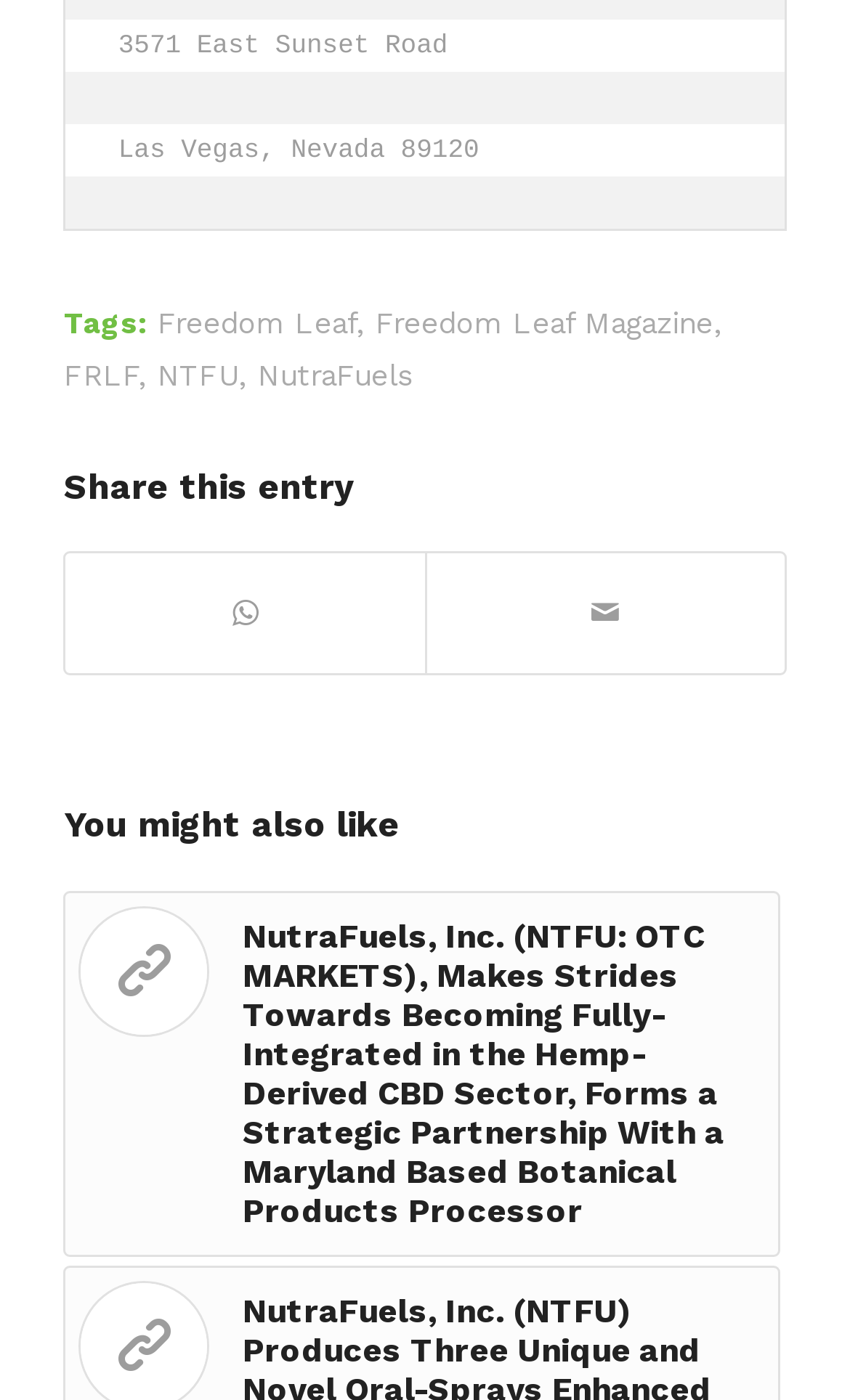What is the topic of the recommended article?
Based on the screenshot, answer the question with a single word or phrase.

NutraFuels